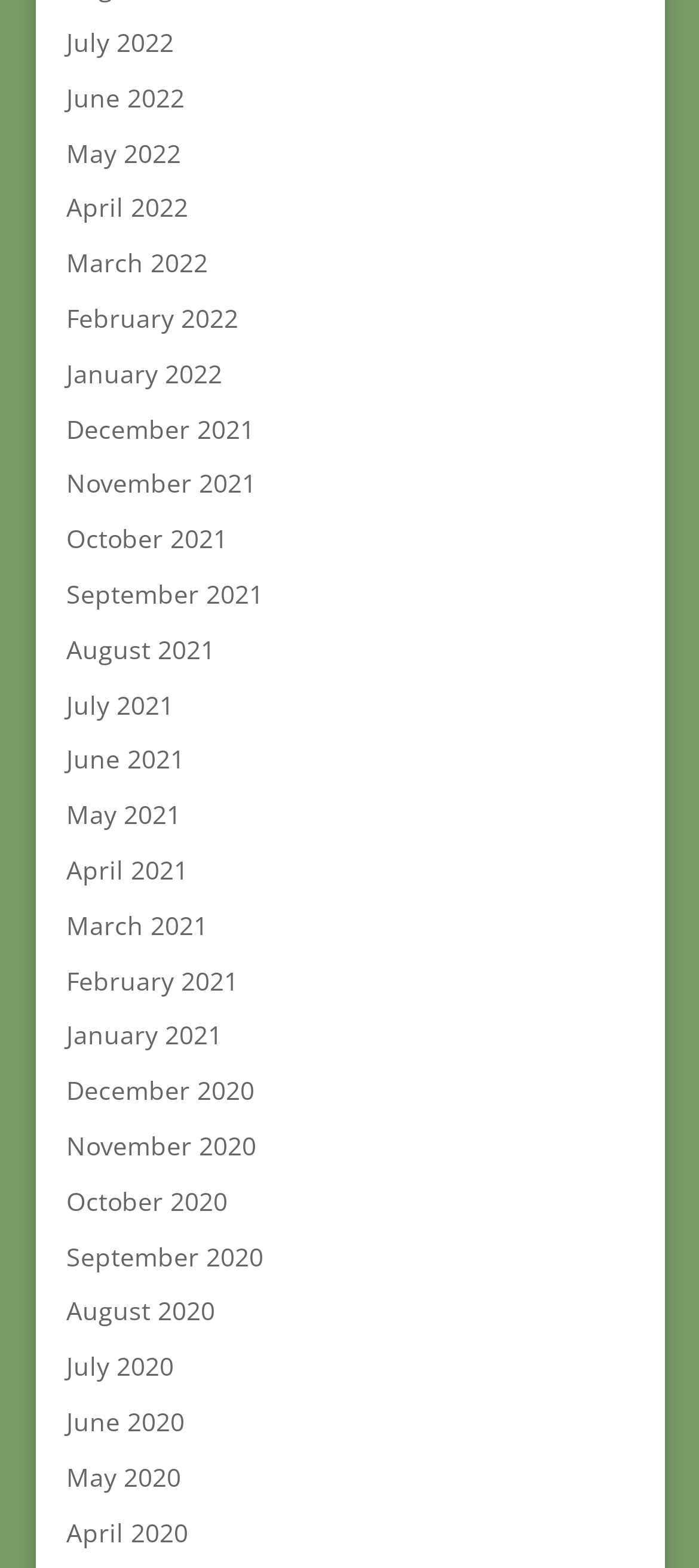Locate the bounding box coordinates of the segment that needs to be clicked to meet this instruction: "view July 2022".

[0.095, 0.016, 0.249, 0.038]